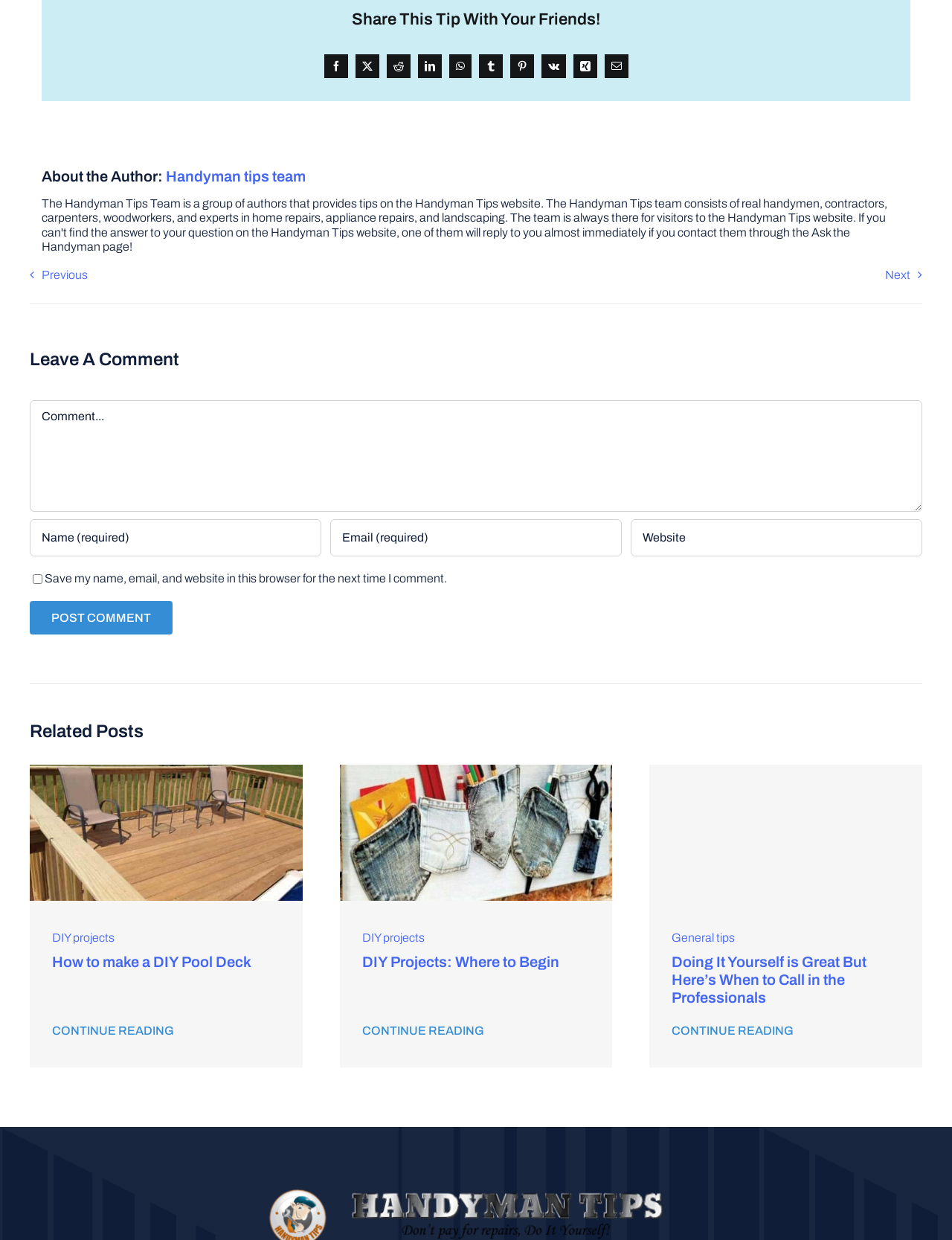Use one word or a short phrase to answer the question provided: 
What is the author of the current article?

Handyman tips team